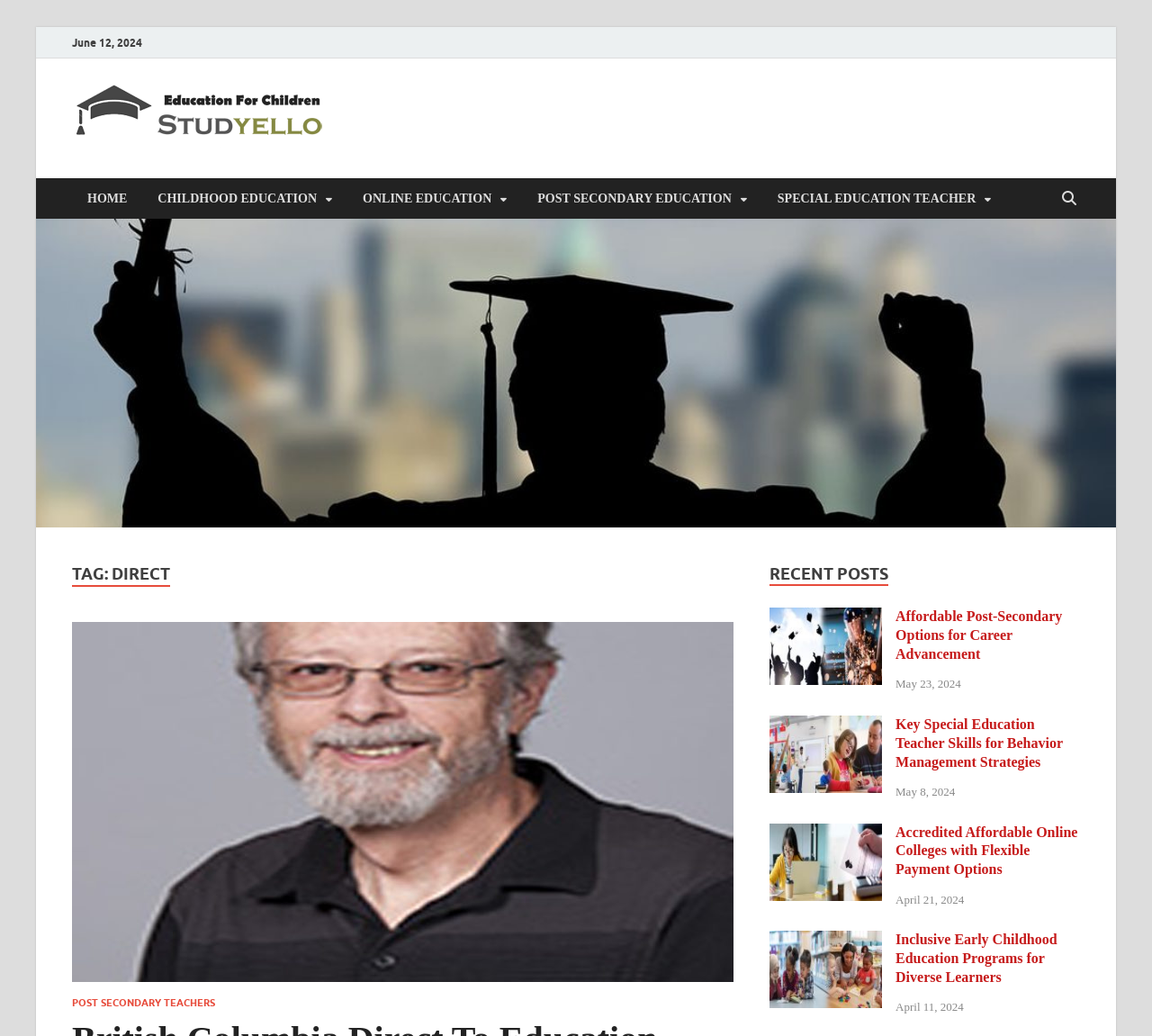Determine the bounding box for the UI element that matches this description: "HOME".

[0.062, 0.172, 0.124, 0.211]